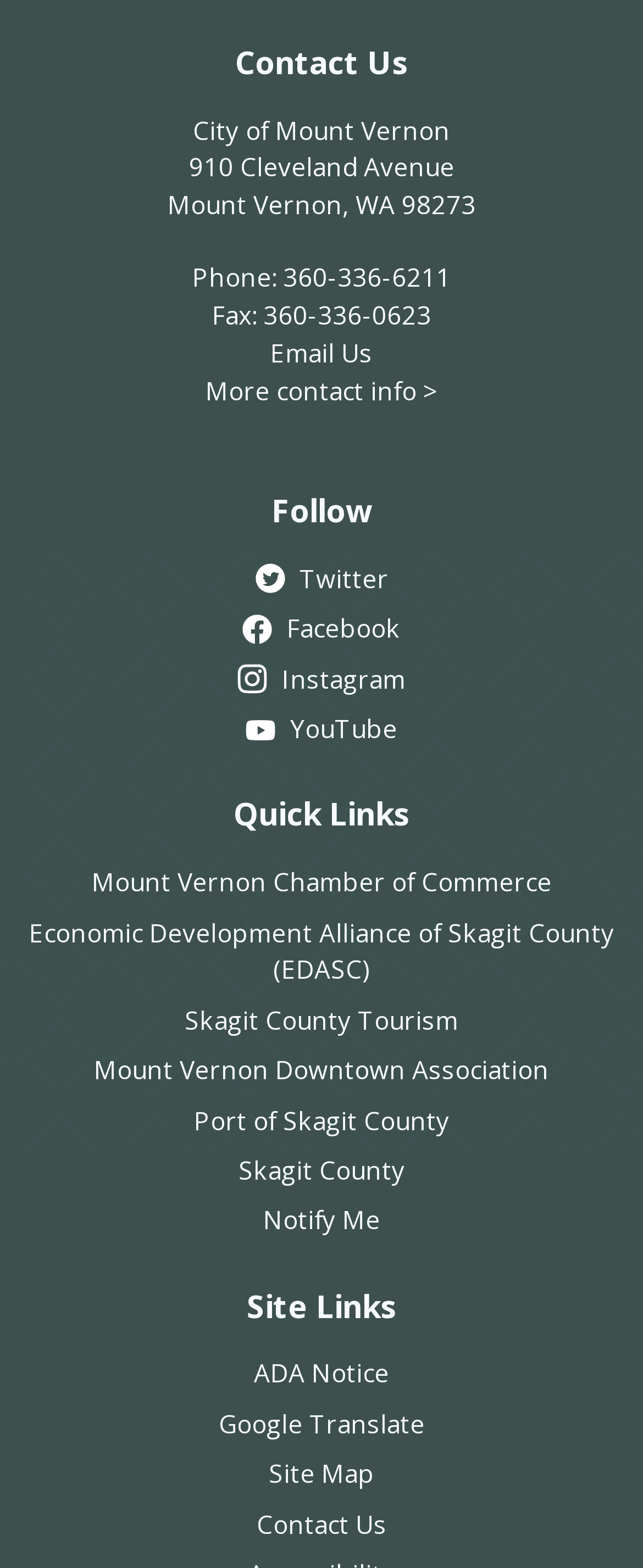Please determine the bounding box coordinates for the element that should be clicked to follow these instructions: "Click Contact Us".

[0.039, 0.025, 0.961, 0.055]